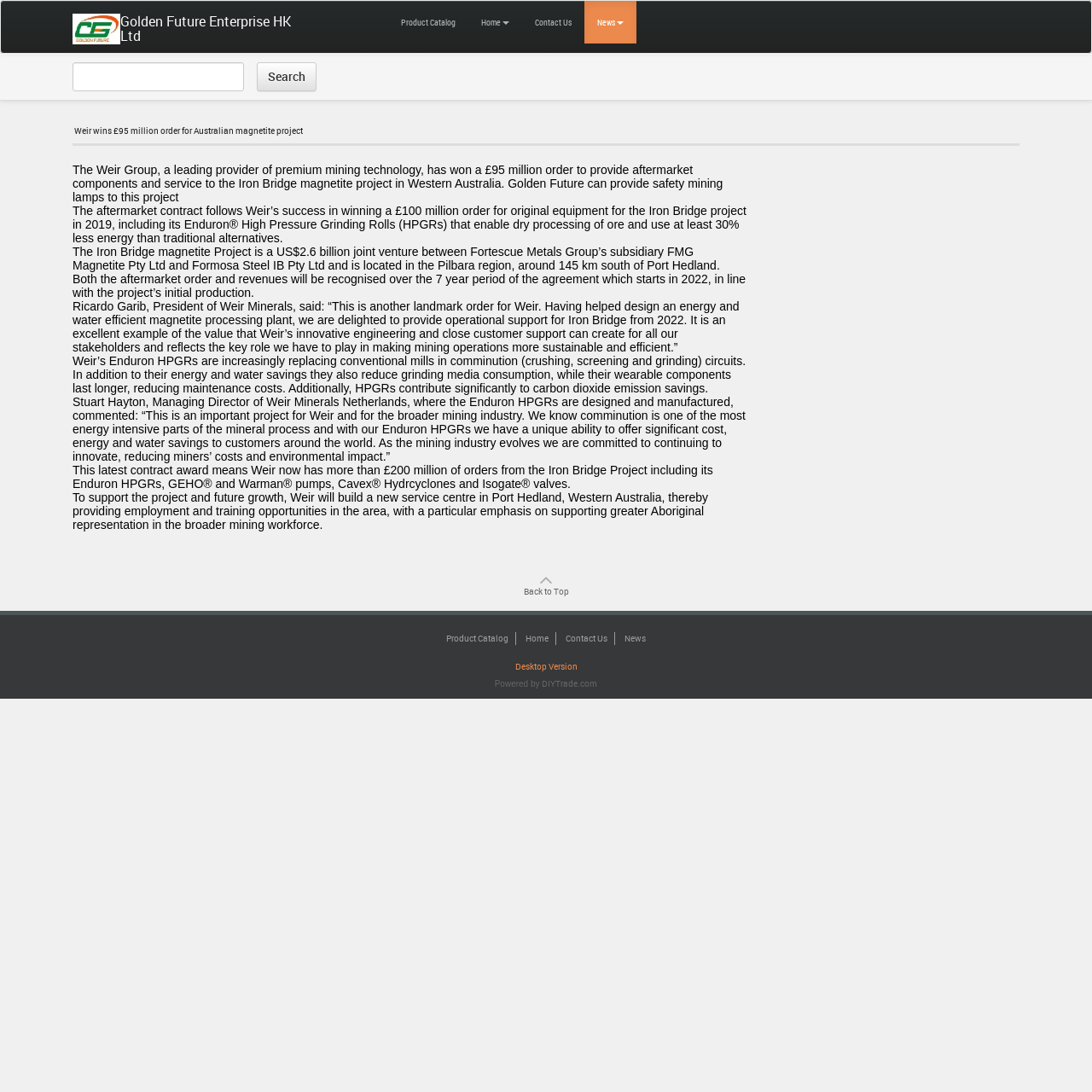Refer to the element description name="qs" and identify the corresponding bounding box in the screenshot. Format the coordinates as (top-left x, top-left y, bottom-right x, bottom-right y) with values in the range of 0 to 1.

[0.066, 0.057, 0.223, 0.084]